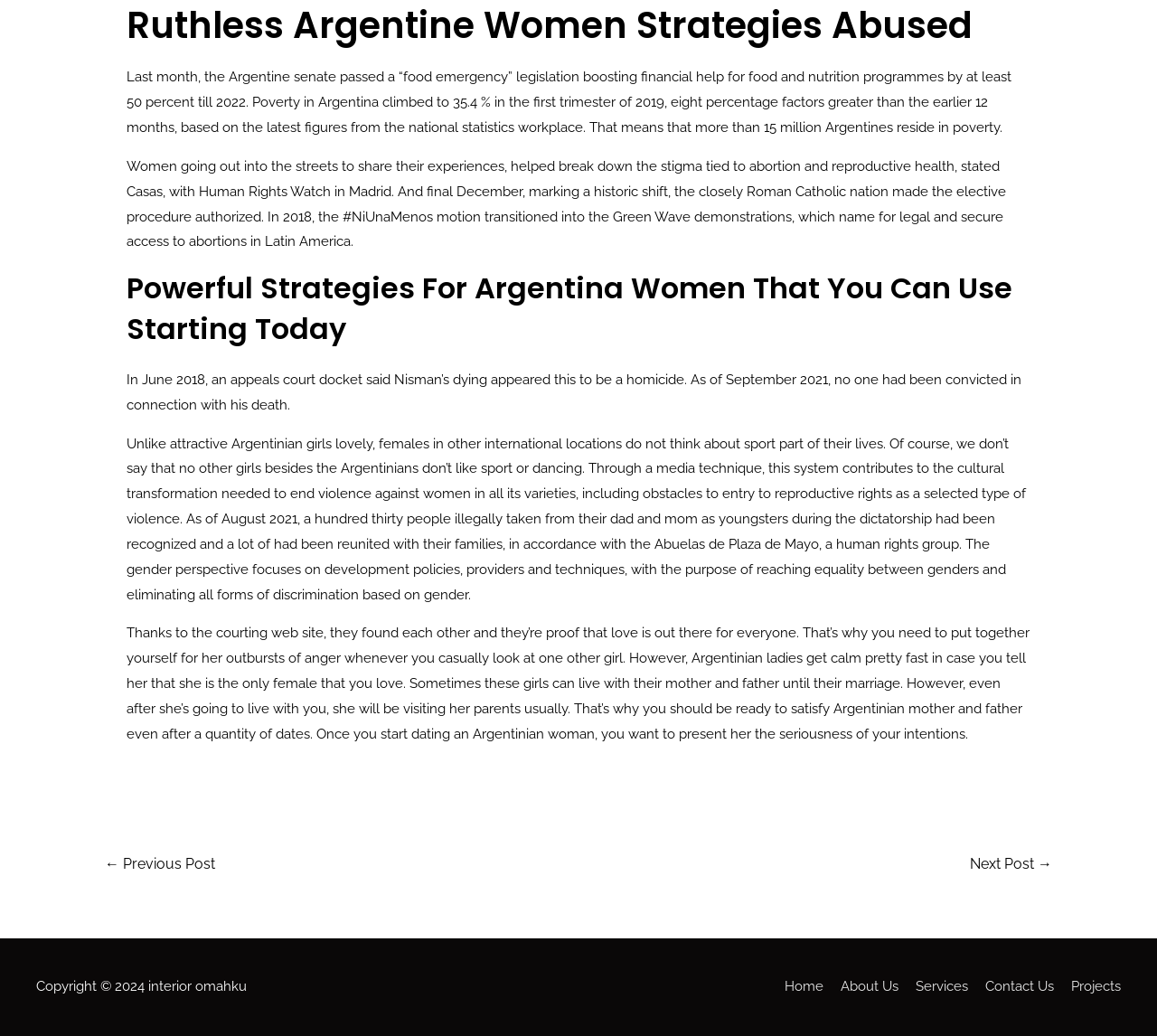Please determine the bounding box coordinates of the element to click in order to execute the following instruction: "Click on 'About Us'". The coordinates should be four float numbers between 0 and 1, specified as [left, top, right, bottom].

[0.715, 0.944, 0.777, 0.96]